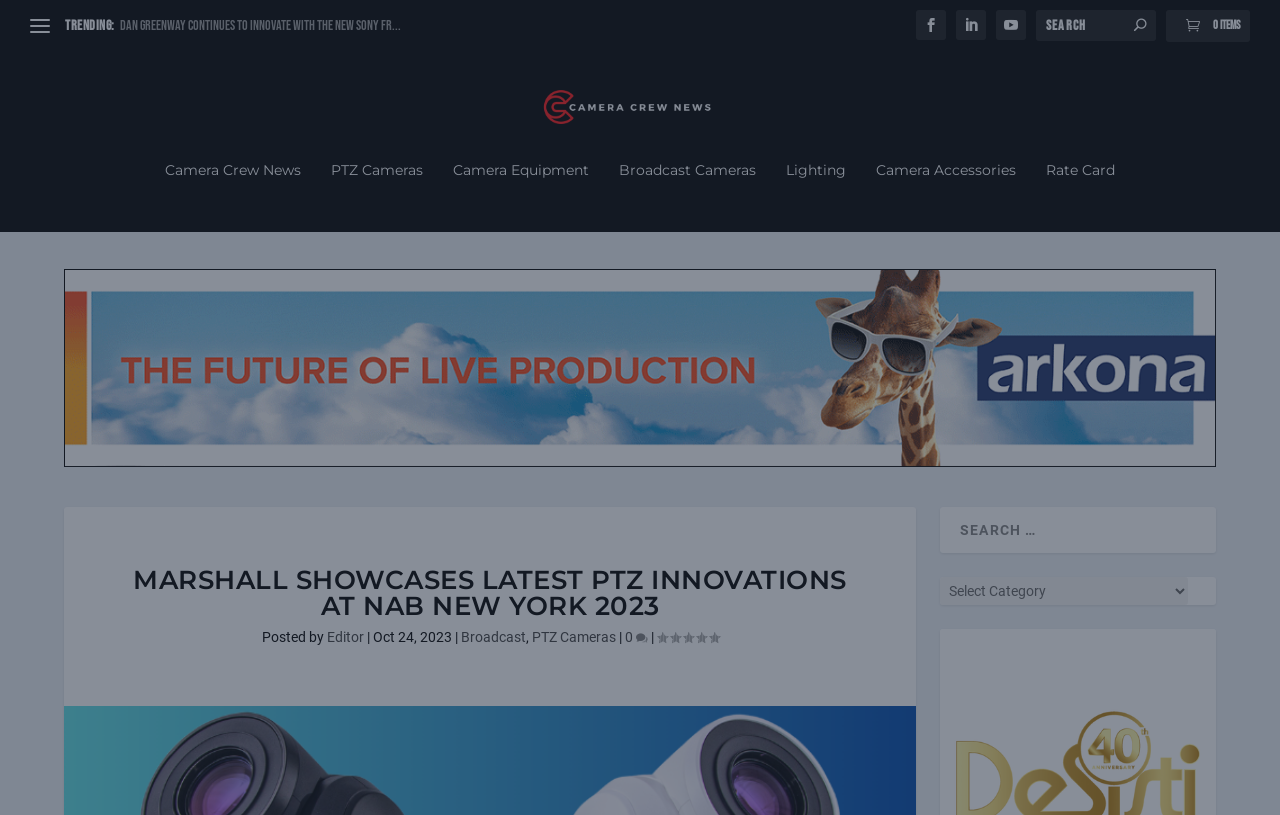Who is the author of the article?
Can you give a detailed and elaborate answer to the question?

The author of the article can be determined by looking at the text 'Posted by Editor' displayed below the heading 'MARSHALL SHOWCASES LATEST PTZ INNOVATIONS AT NAB NEW YORK 2023'.